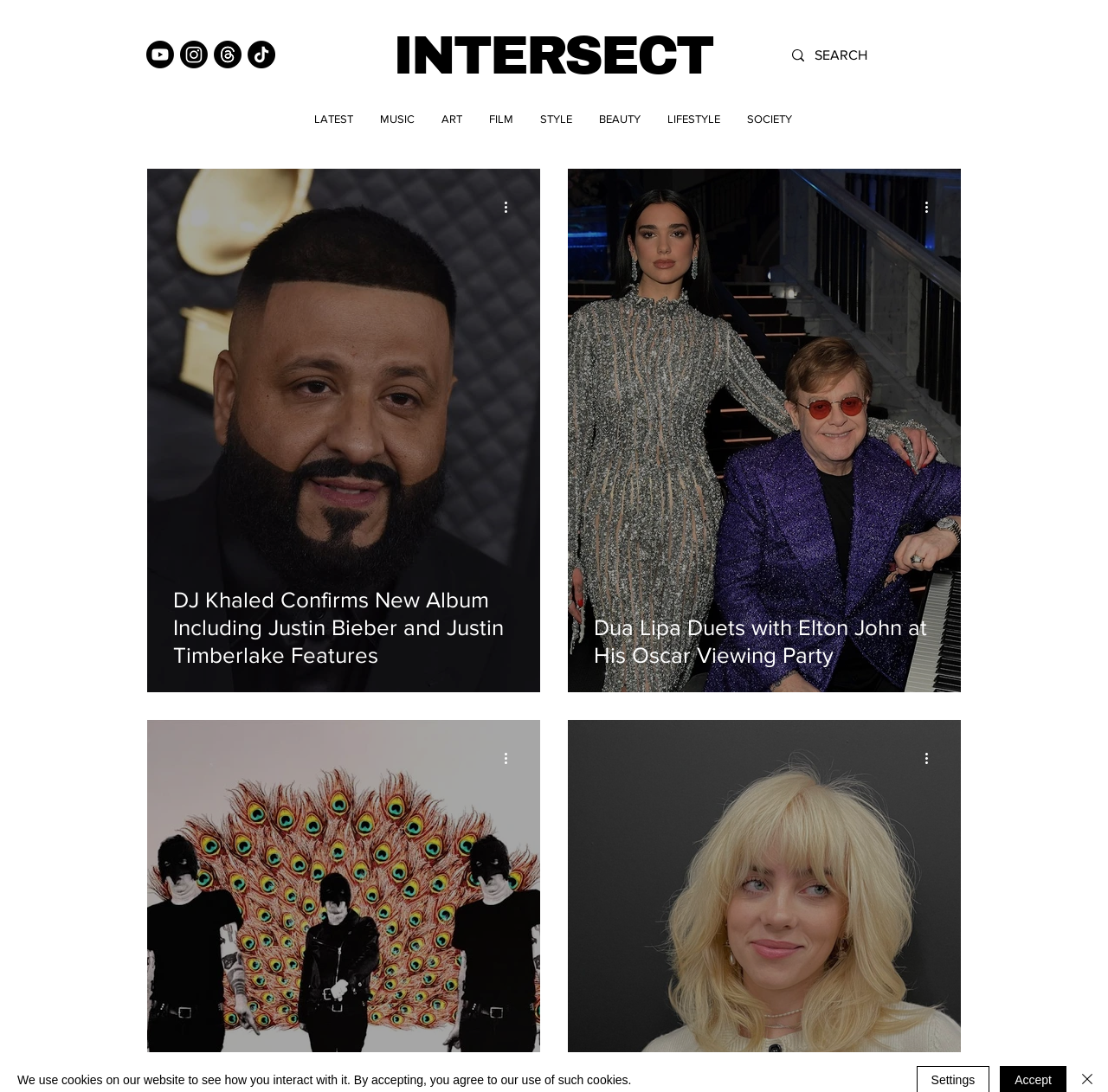Using the information shown in the image, answer the question with as much detail as possible: What is the first article about?

The first article is located in the main content area of the webpage, and its title is 'DJ Khaled Confirms New Album Including Justin Bieber and Justin Timberlake Features', which indicates that the article is about DJ Khaled's new album.